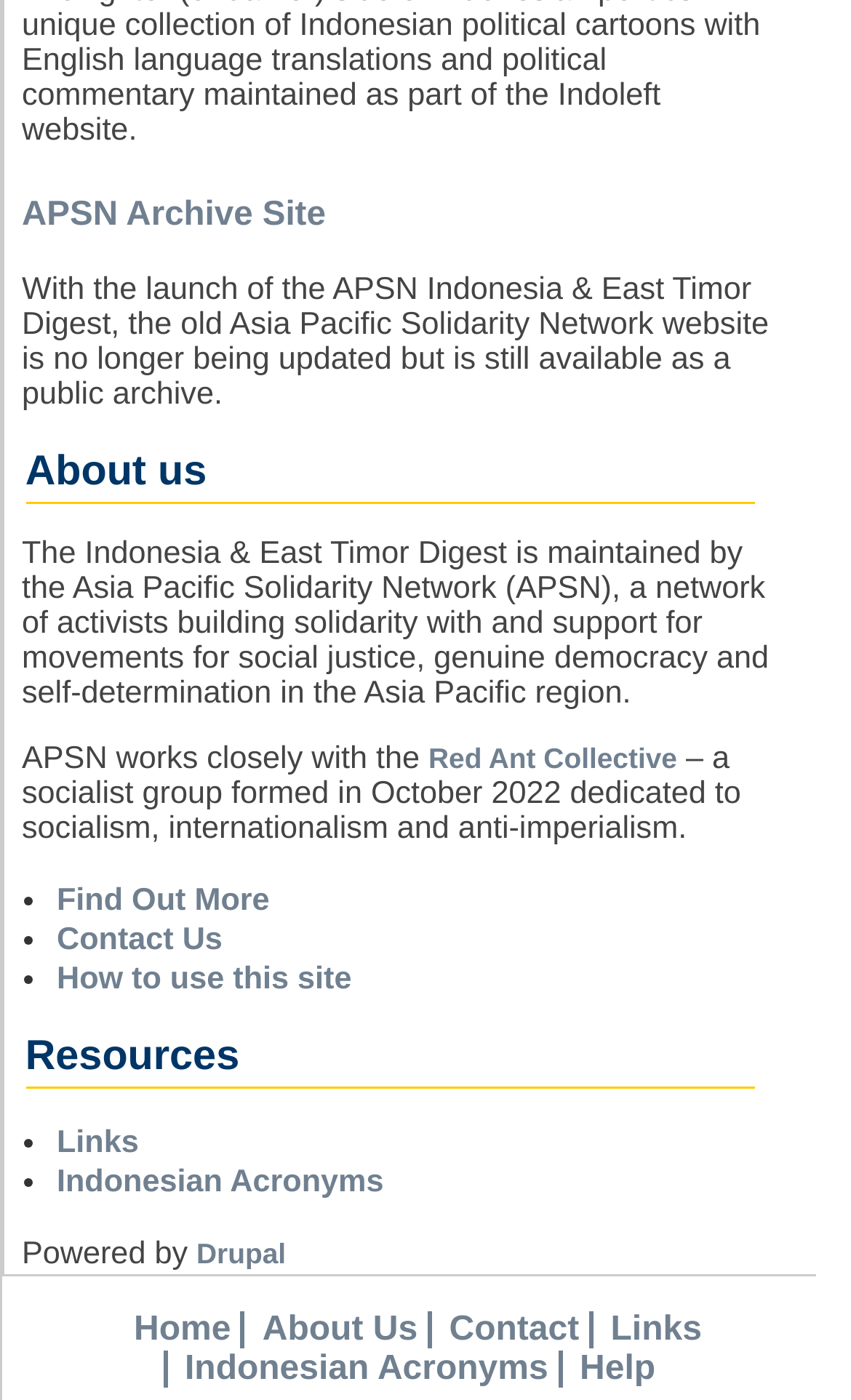Identify the bounding box coordinates necessary to click and complete the given instruction: "Contact APSN".

[0.067, 0.659, 0.261, 0.684]